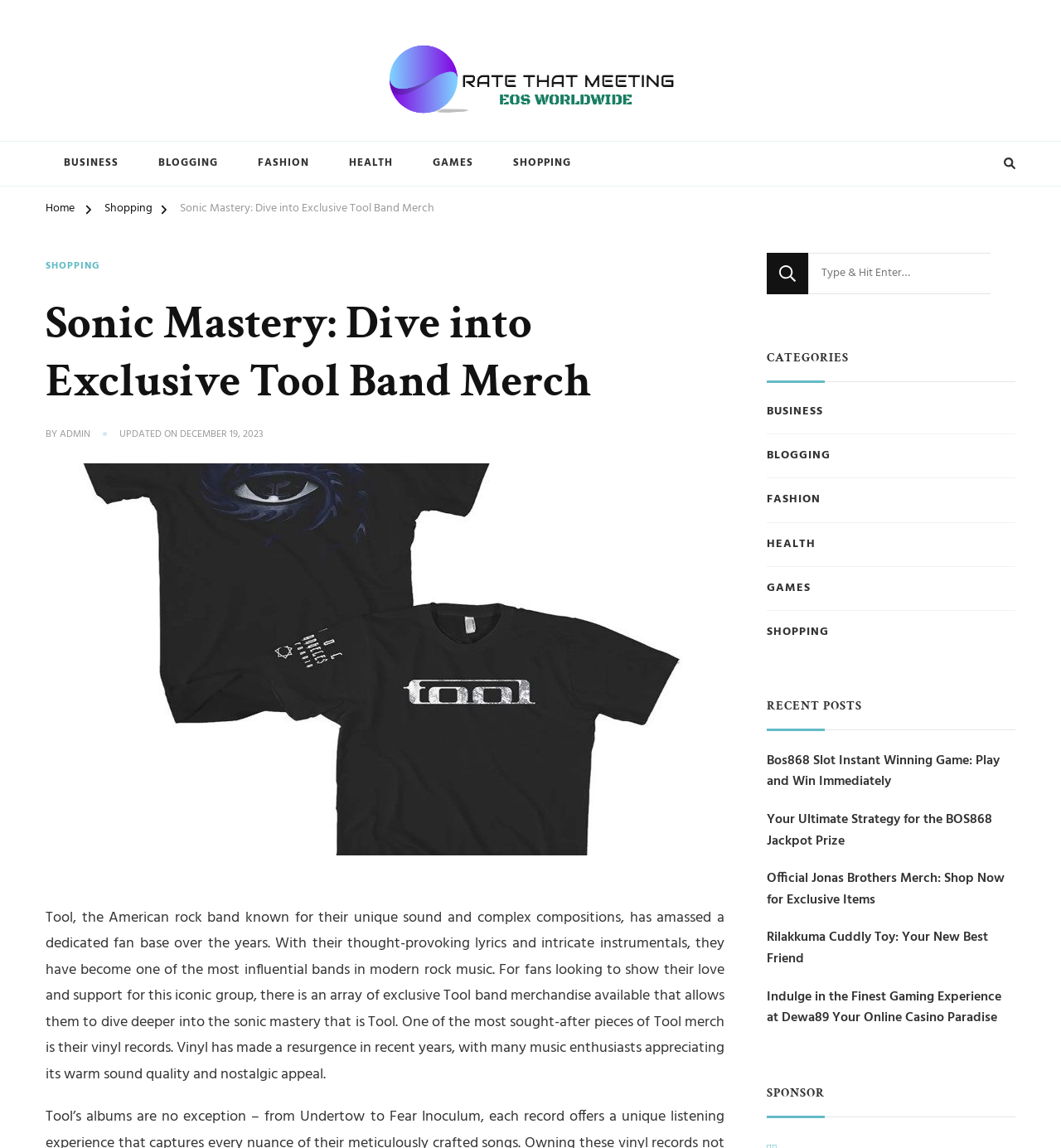Determine the heading of the webpage and extract its text content.

Sonic Mastery: Dive into Exclusive Tool Band Merch